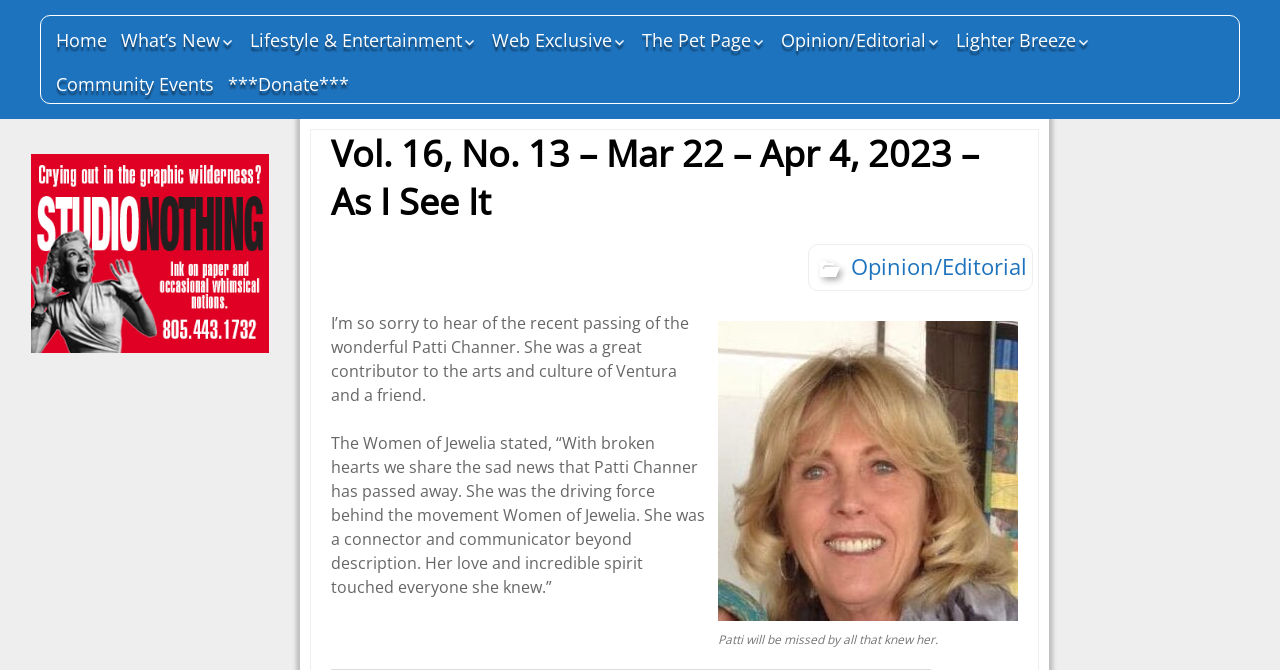Predict the bounding box coordinates of the area that should be clicked to accomplish the following instruction: "Check Community Events". The bounding box coordinates should consist of four float numbers between 0 and 1, i.e., [left, top, right, bottom].

[0.04, 0.097, 0.171, 0.154]